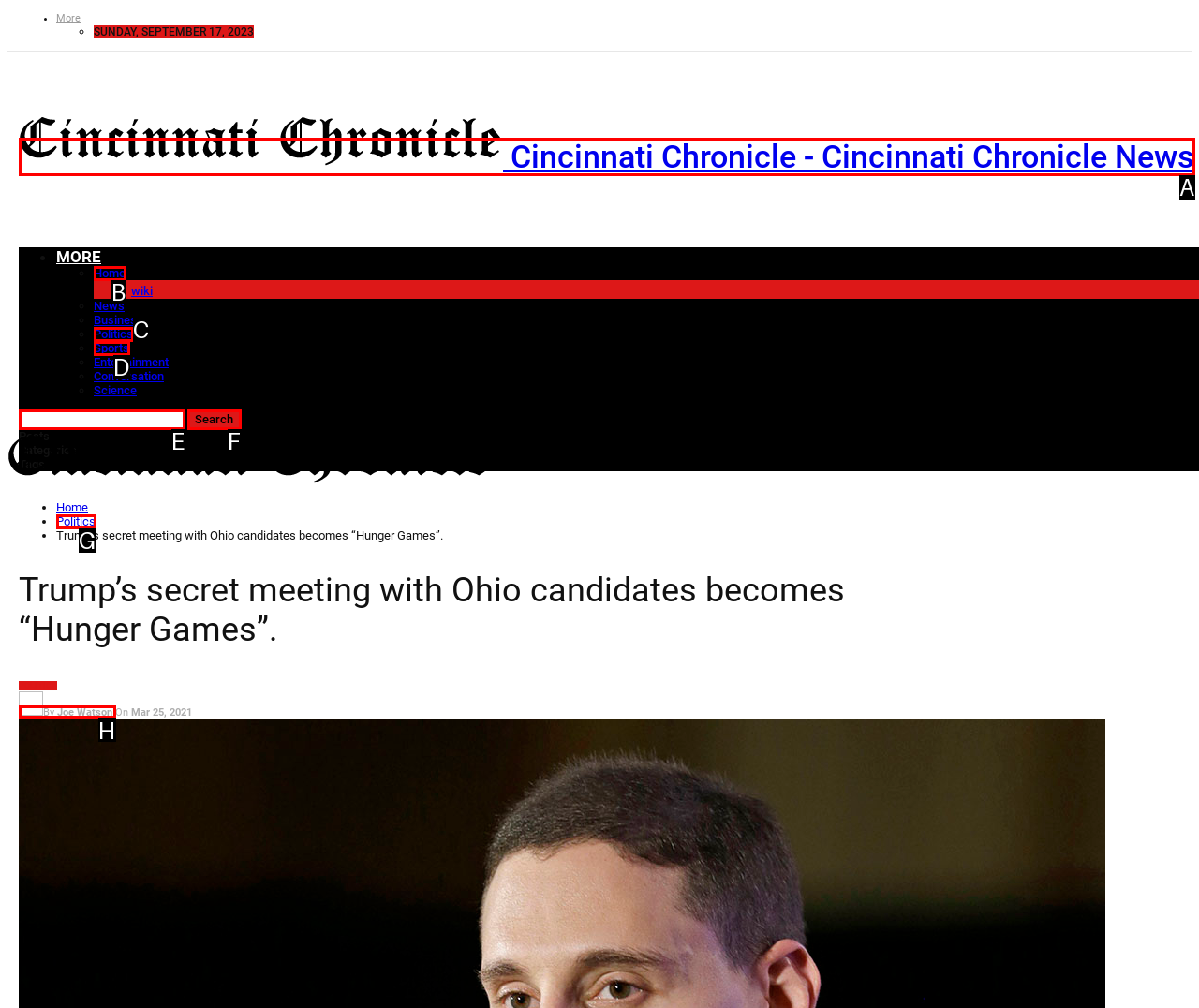Select the HTML element that matches the description: Sports
Respond with the letter of the correct choice from the given options directly.

D